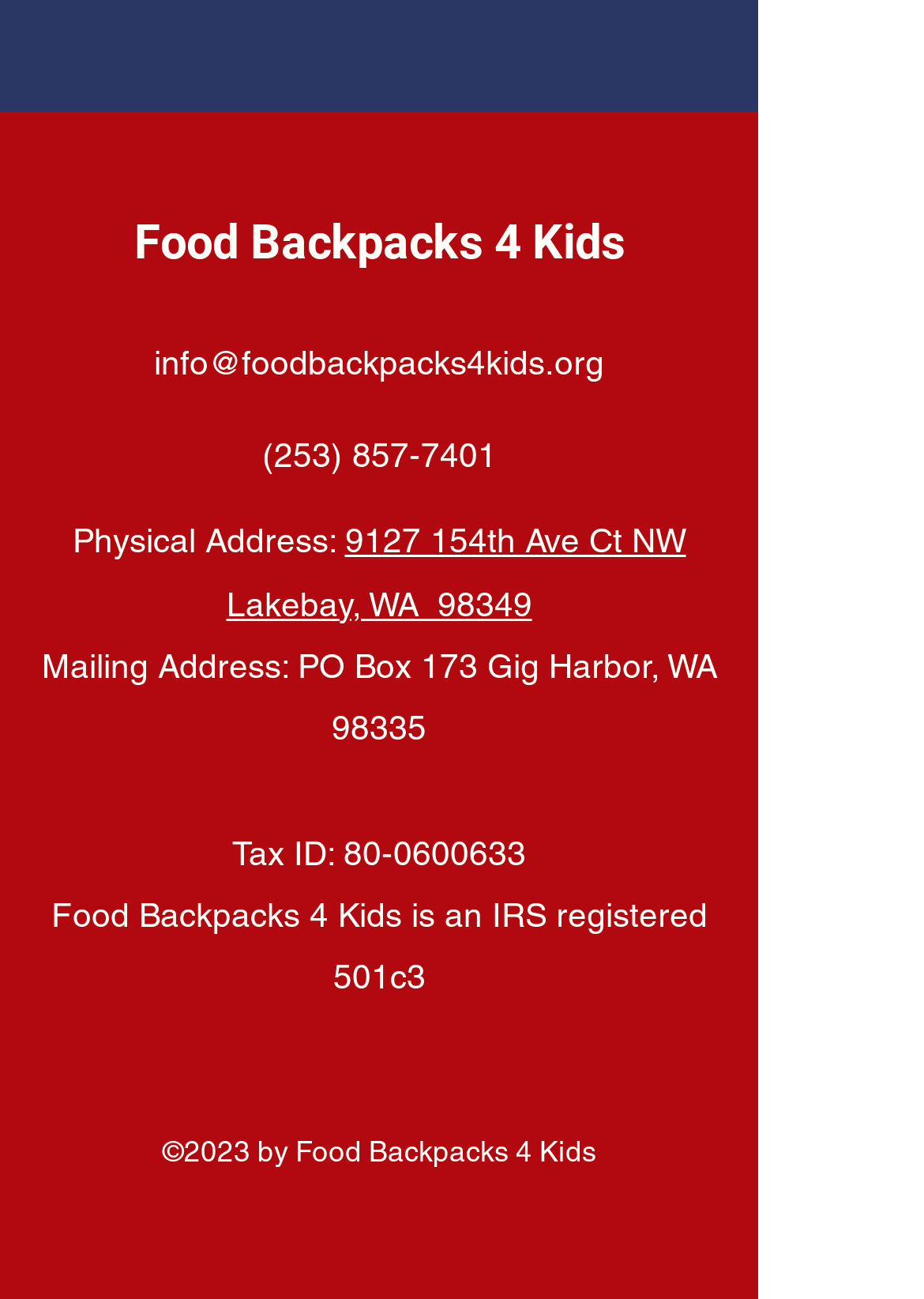Provide the bounding box coordinates of the UI element this sentence describes: "Food Backpacks 4 Kids".

[0.145, 0.163, 0.676, 0.207]